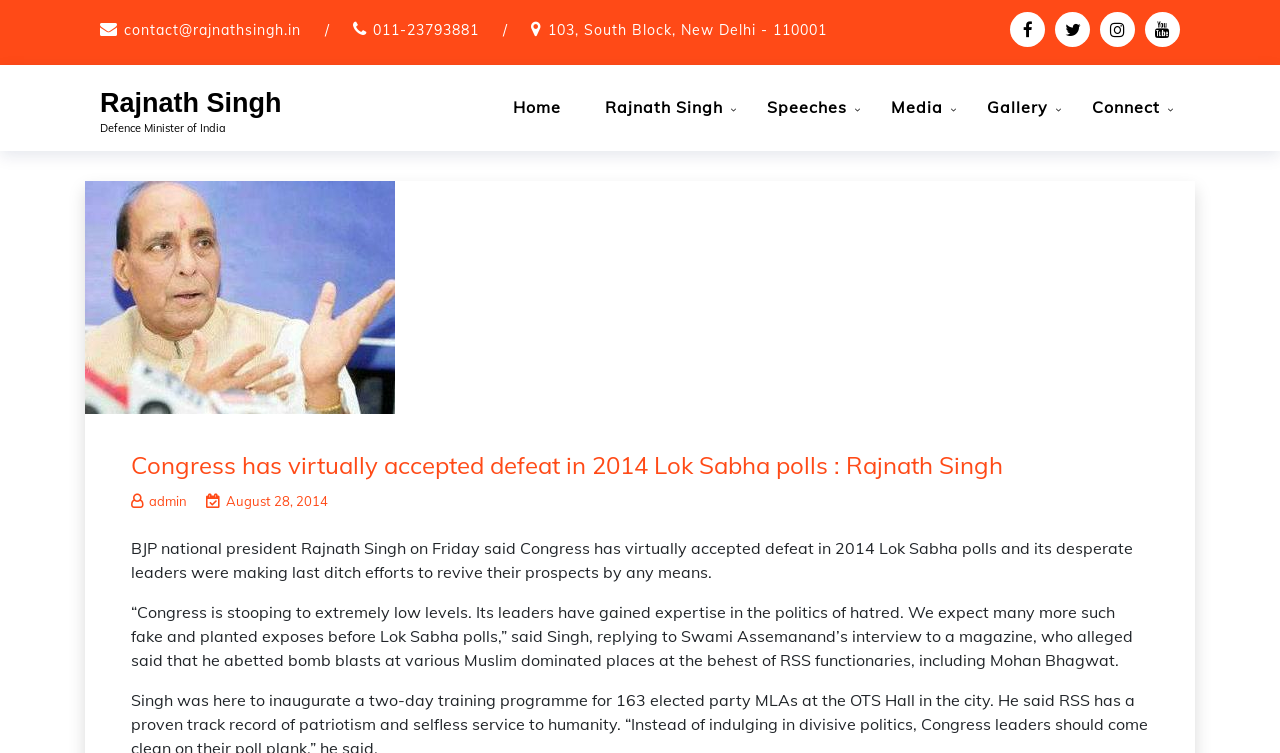Determine the bounding box coordinates of the element's region needed to click to follow the instruction: "Visit Home page". Provide these coordinates as four float numbers between 0 and 1, formatted as [left, top, right, bottom].

[0.385, 0.113, 0.454, 0.171]